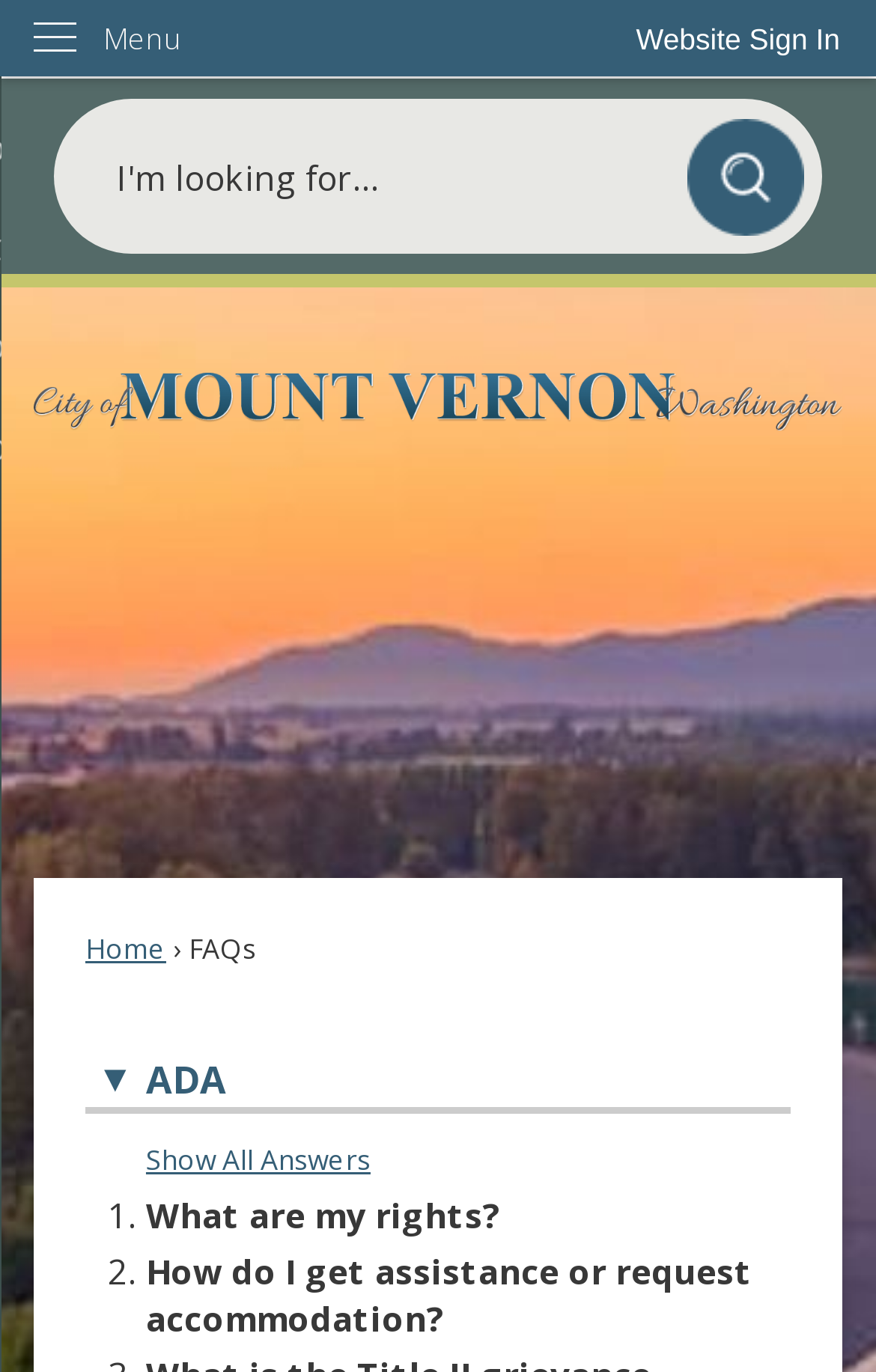Identify the bounding box coordinates of the HTML element based on this description: "Show All Answers".

[0.167, 0.831, 0.423, 0.859]